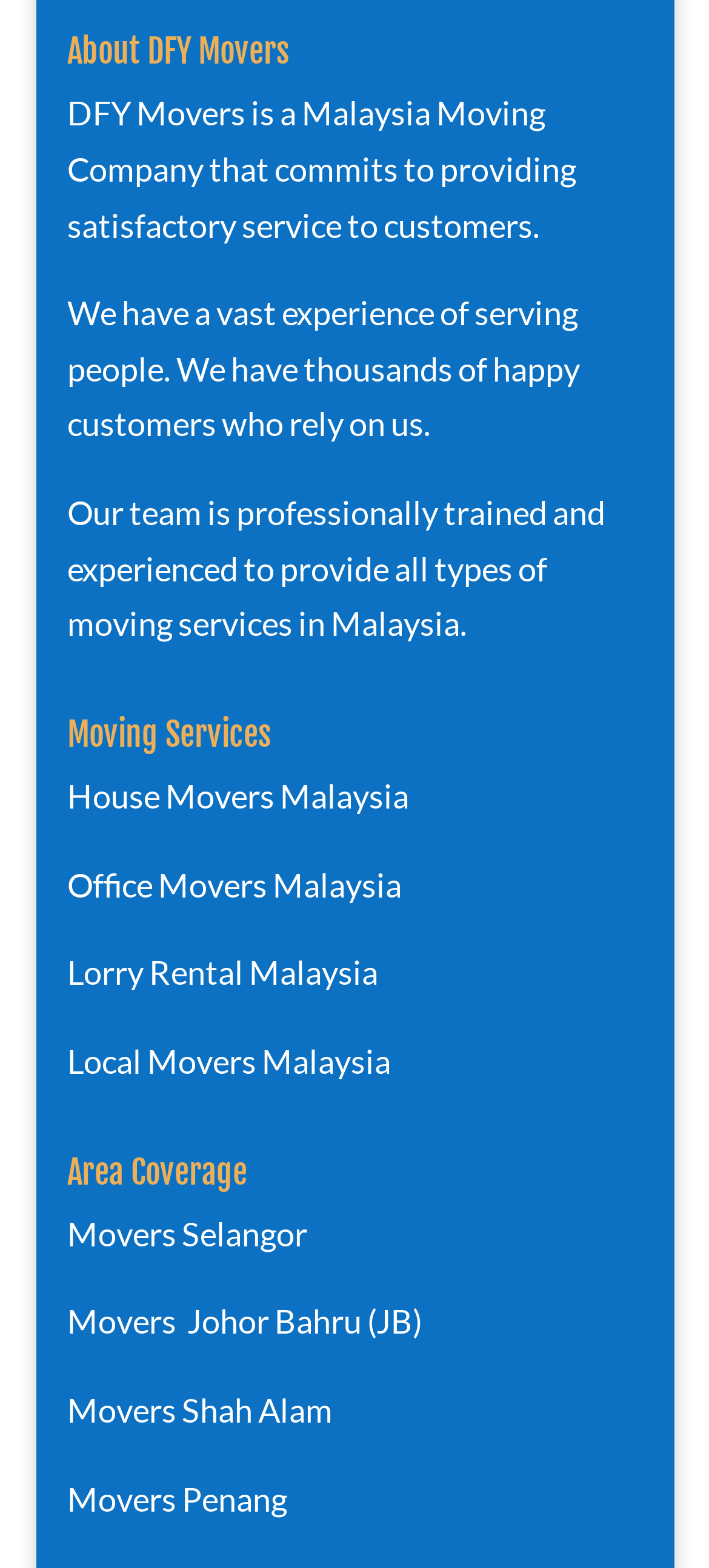Locate the bounding box coordinates of the area to click to fulfill this instruction: "Learn about Office Movers Malaysia". The bounding box should be presented as four float numbers between 0 and 1, in the order [left, top, right, bottom].

[0.095, 0.551, 0.567, 0.577]